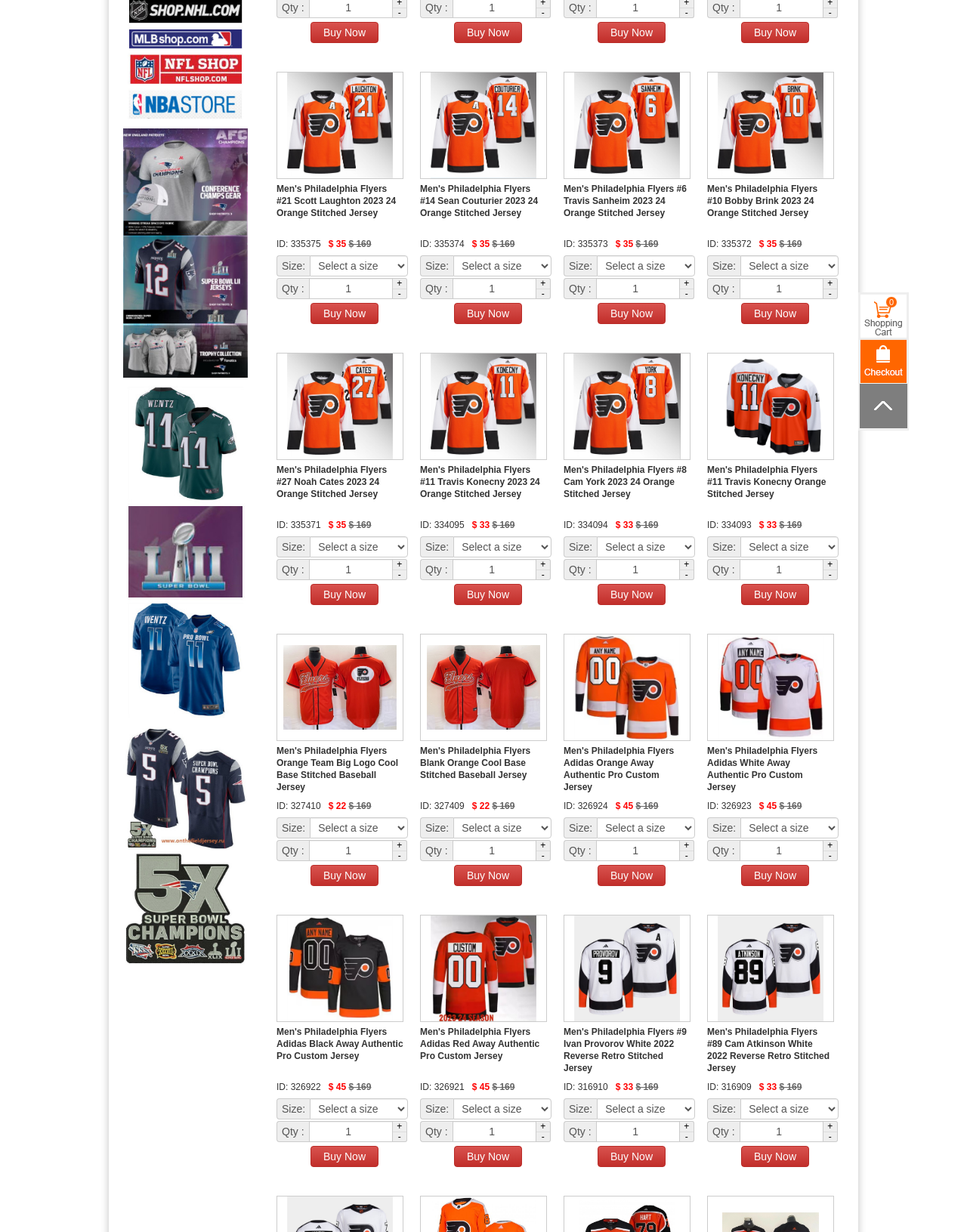Show the bounding box coordinates for the HTML element described as: "0".

[0.889, 0.239, 0.938, 0.275]